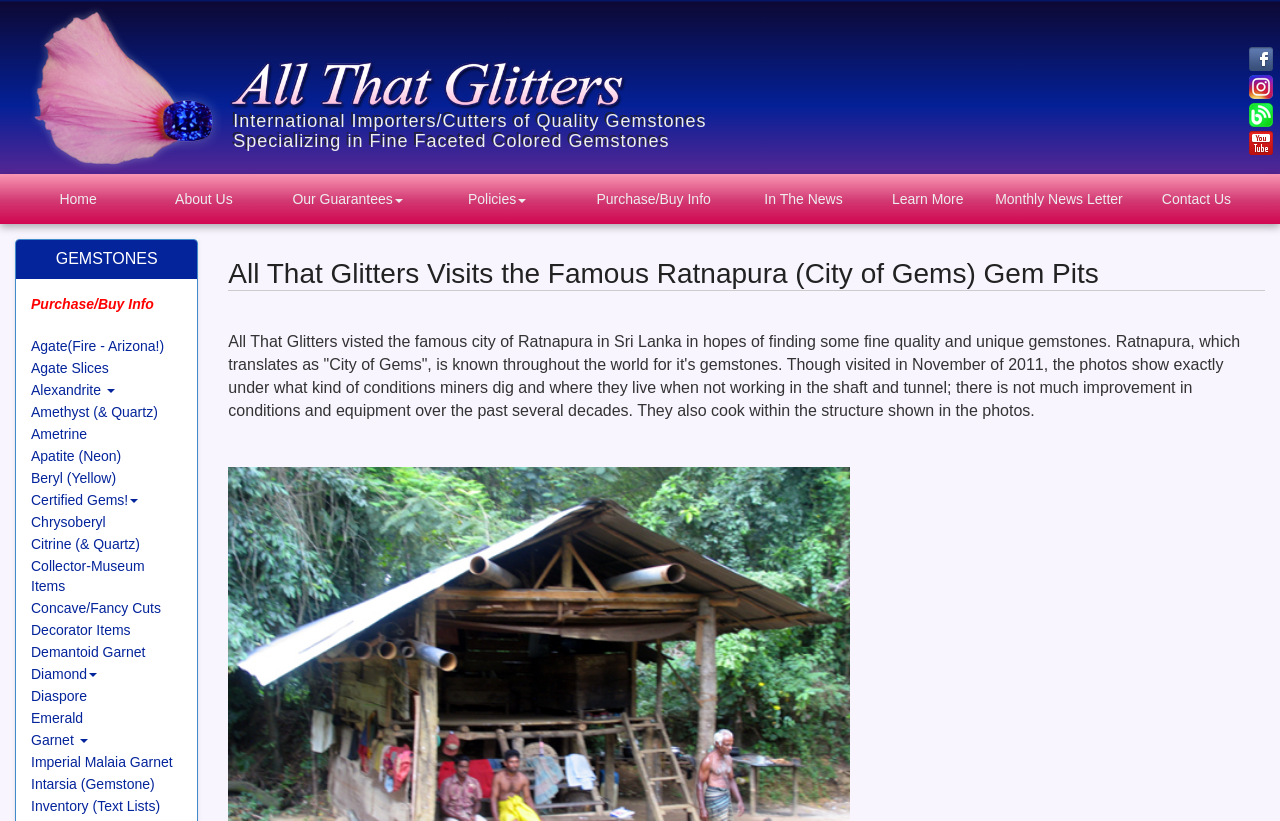What is the city visited by All That Glitters?
Provide an in-depth and detailed explanation in response to the question.

The city visited by All That Glitters is obtained from the heading element that reads 'All That Glitters Visits the Famous Ratnapura (City of Gems) Gem Pits'.